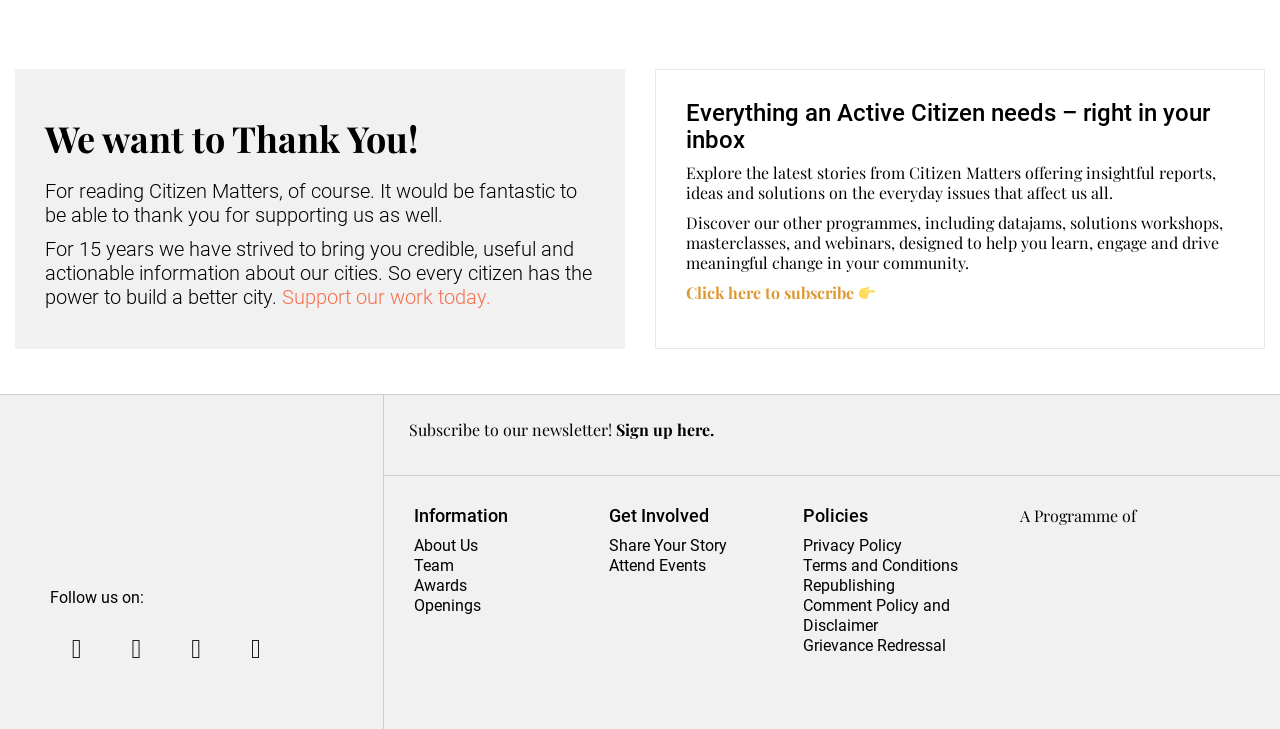Find the bounding box coordinates of the element to click in order to complete the given instruction: "Subscribe to the newsletter."

[0.482, 0.575, 0.558, 0.604]